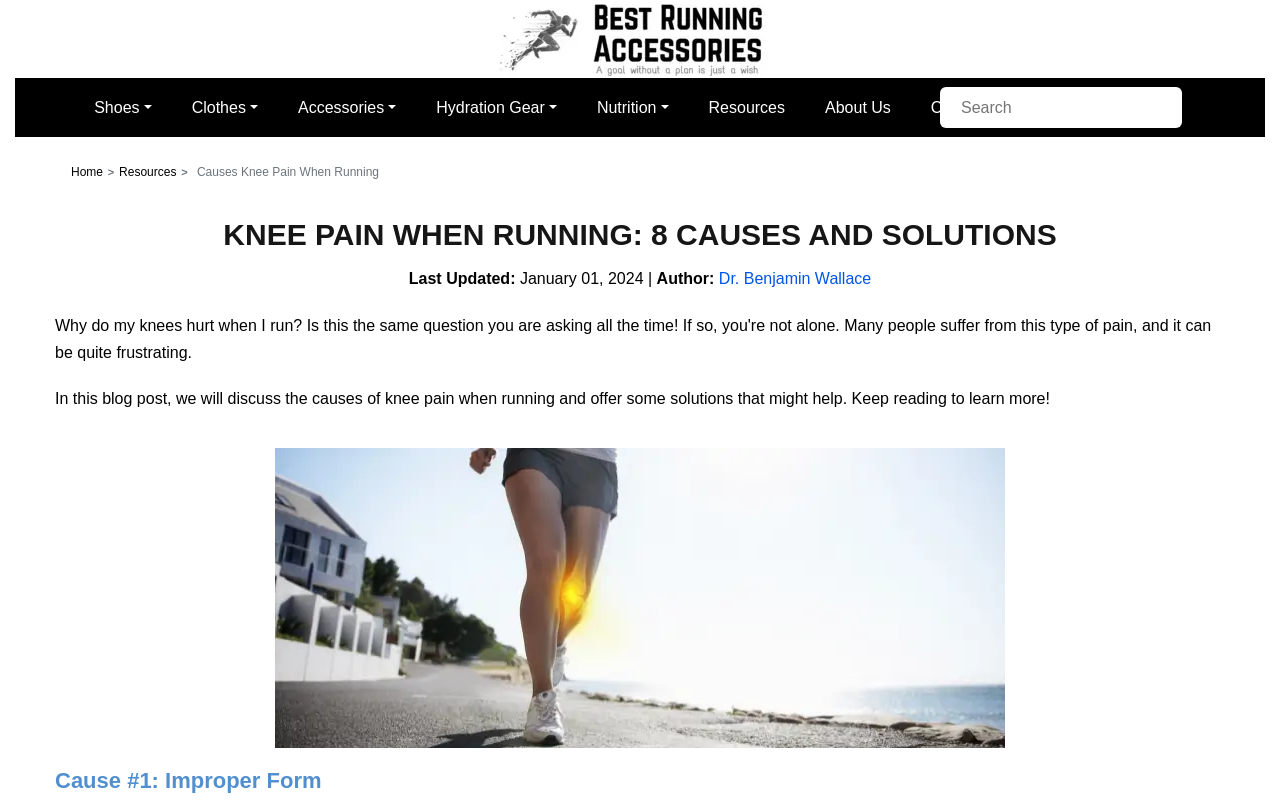Who is the author of this blog post?
Can you provide a detailed and comprehensive answer to the question?

I found the author's name by reading the text 'Author: Dr. Benjamin Wallace' located below the 'Last Updated' section.